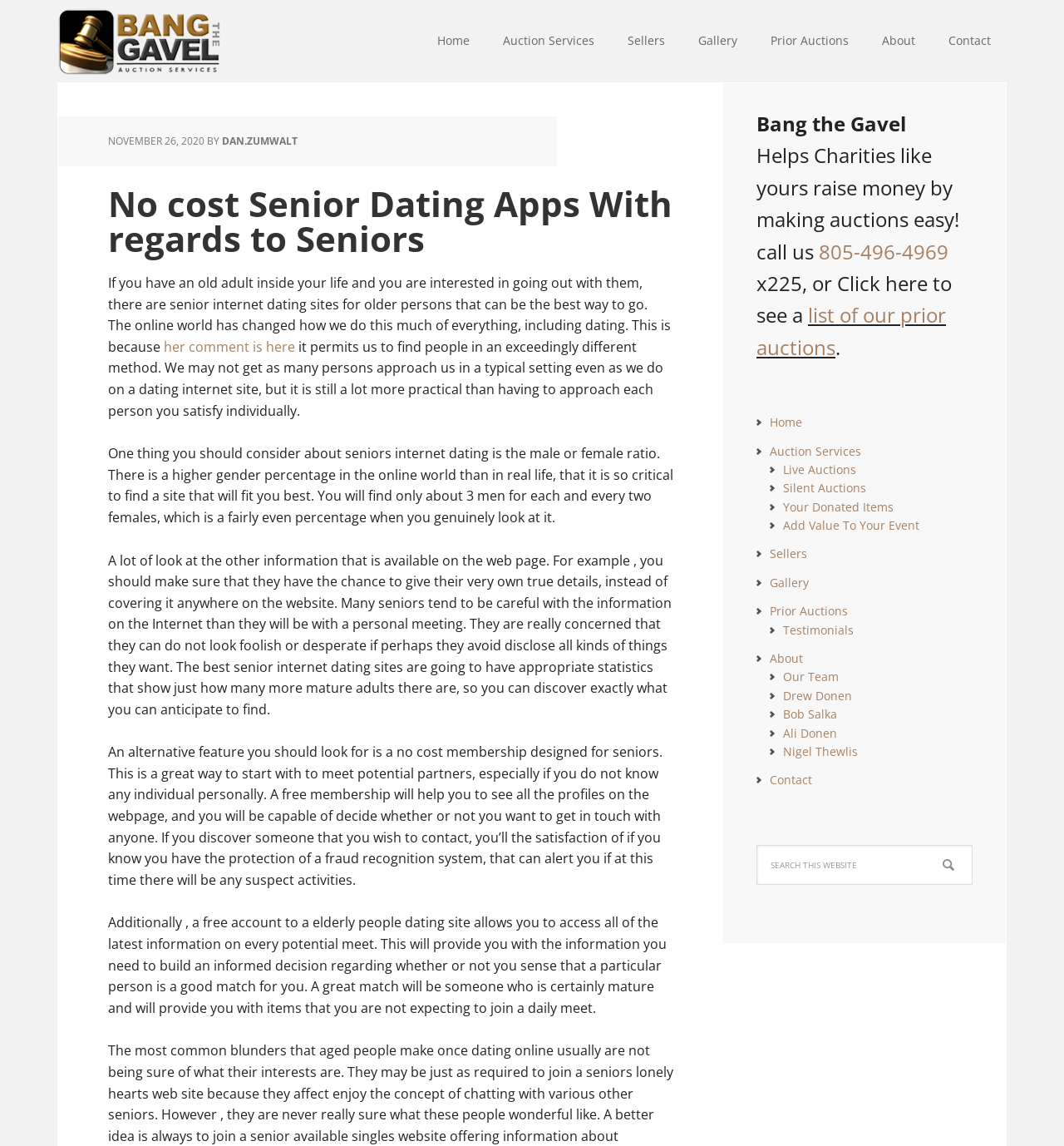Identify the bounding box of the HTML element described as: "Prior Auctions".

[0.71, 0.0, 0.812, 0.072]